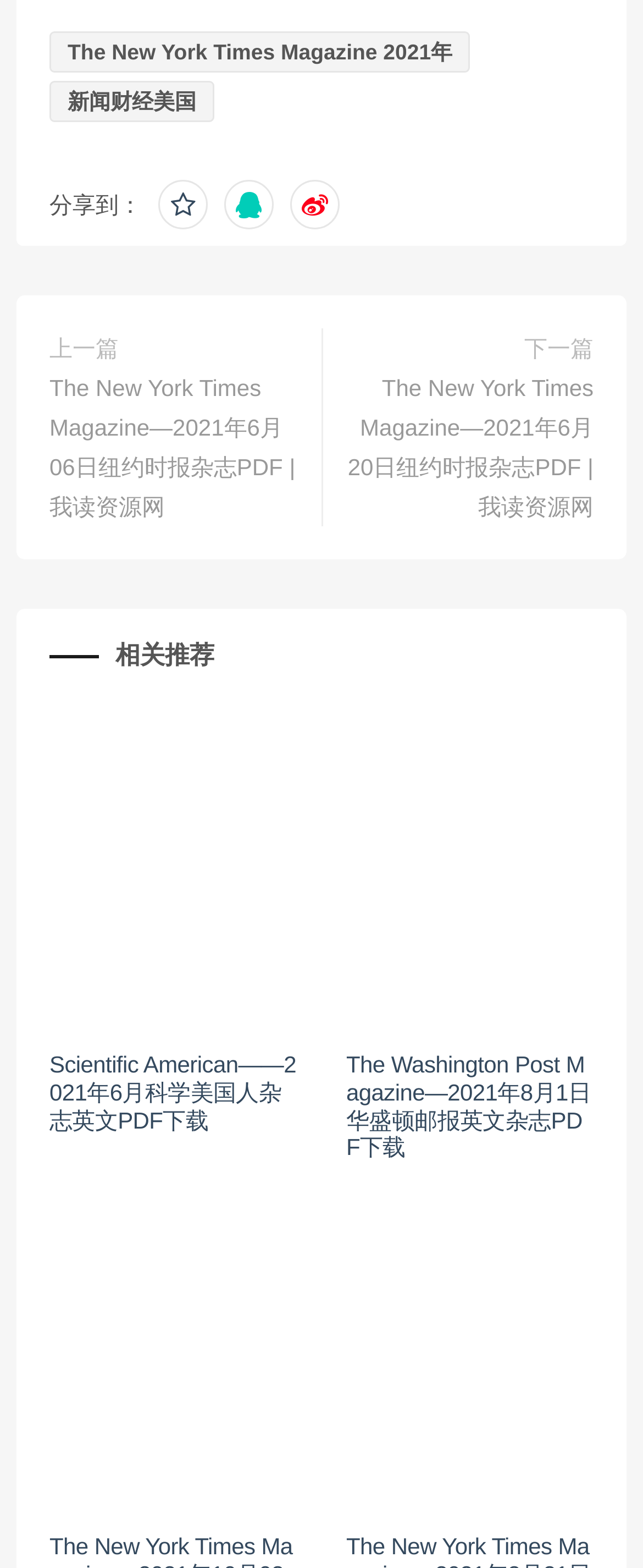Using the element description parent_node: 分享到：, predict the bounding box coordinates for the UI element. Provide the coordinates in (top-left x, top-left y, bottom-right x, bottom-right y) format with values ranging from 0 to 1.

[0.349, 0.115, 0.426, 0.146]